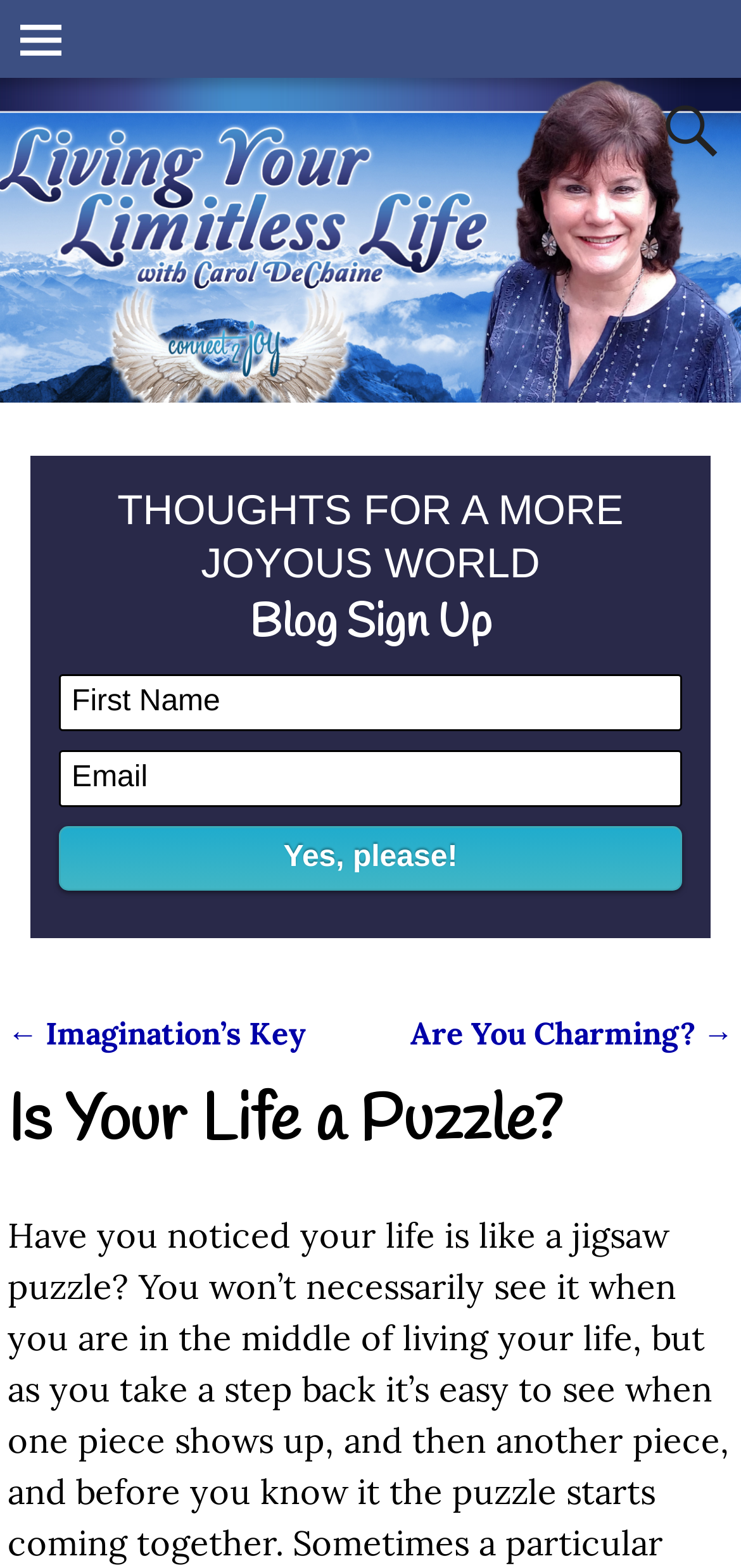Provide a brief response to the question using a single word or phrase: 
What is the call-to-action for the blog sign-up?

Yes, please!